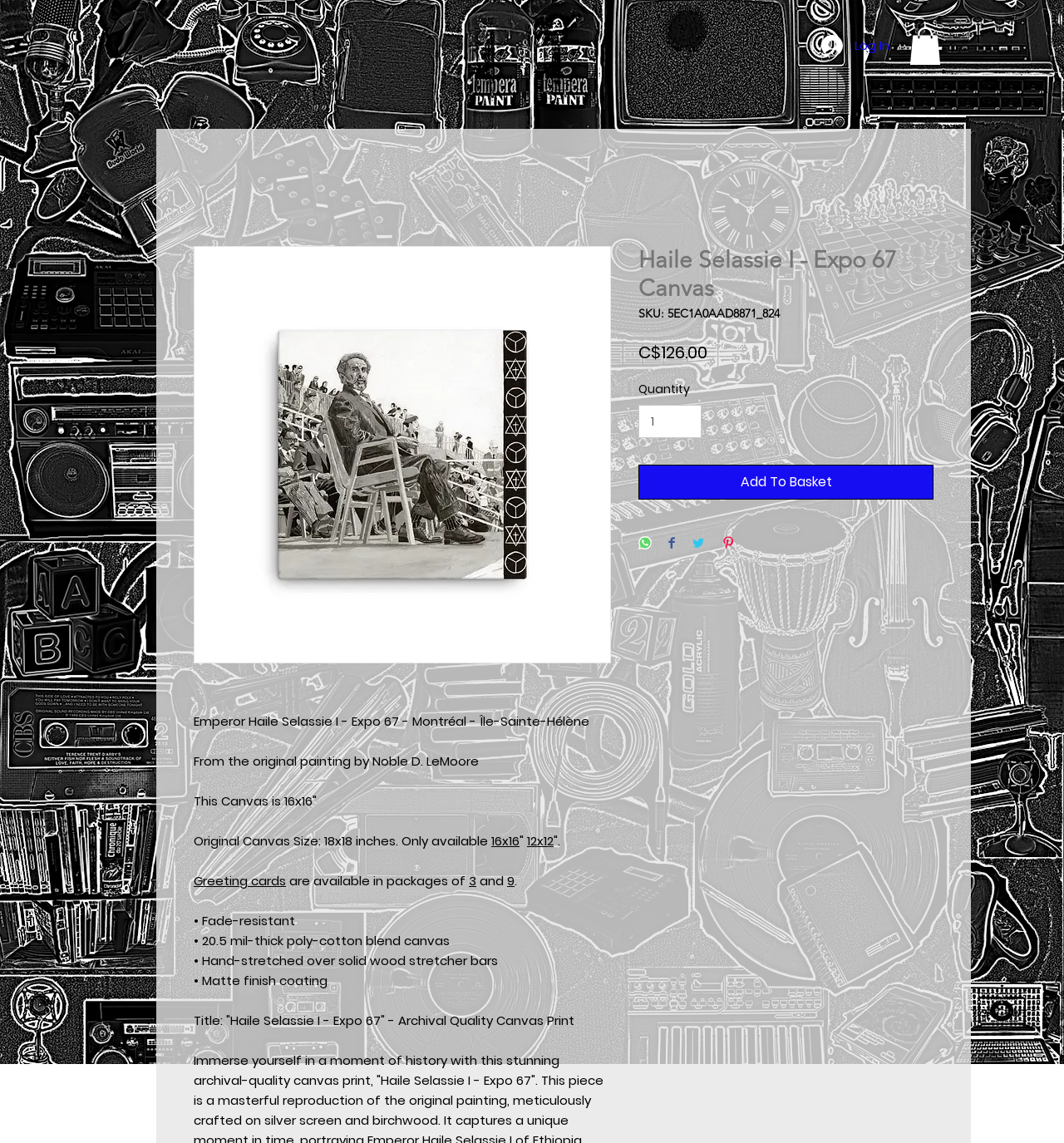Find the bounding box coordinates for the element described here: "input value="1" aria-label="Quantity" value="1"".

[0.6, 0.354, 0.66, 0.384]